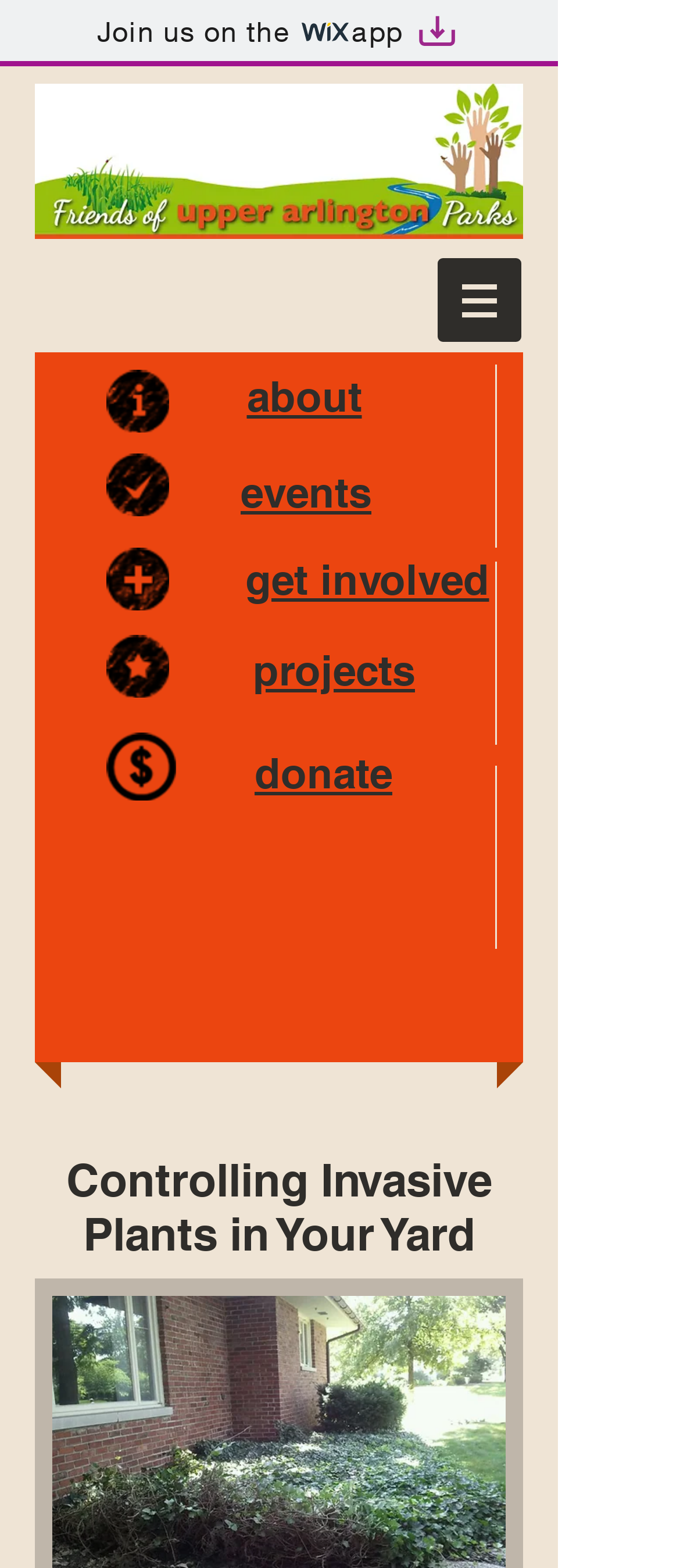Provide a brief response to the question below using one word or phrase:
What is the topic of the main content?

Controlling Invasive Plants